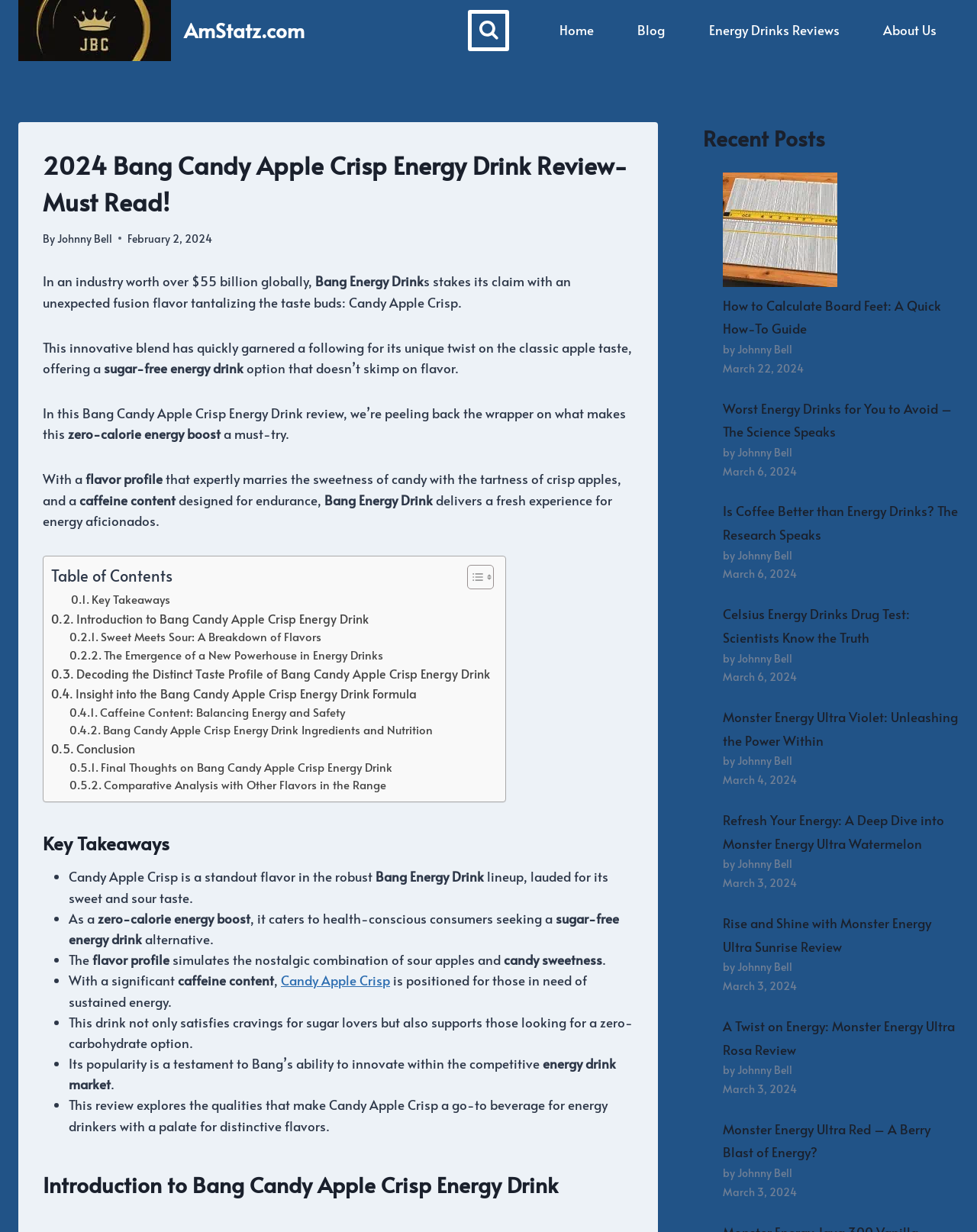Examine the image and give a thorough answer to the following question:
What is the flavor profile of the energy drink?

The answer can be found in the text 'Sweet Meets Sour: A Breakdown of Flavors' which is a link in the table of contents section of the webpage. This link suggests that the flavor profile of the energy drink is a combination of sweet and sour.